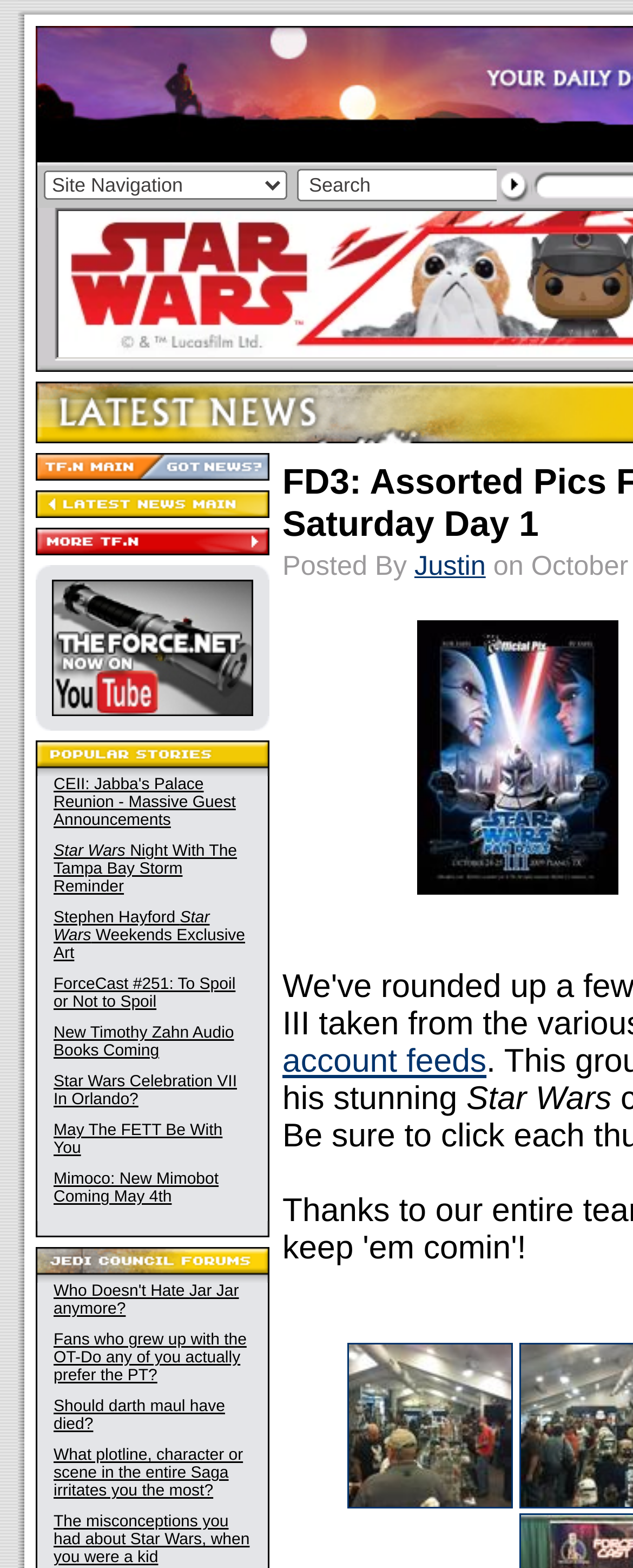Specify the bounding box coordinates of the element's region that should be clicked to achieve the following instruction: "Read about TFN FanFilms Now On YouTube.com". The bounding box coordinates consist of four float numbers between 0 and 1, in the format [left, top, right, bottom].

[0.082, 0.448, 0.4, 0.46]